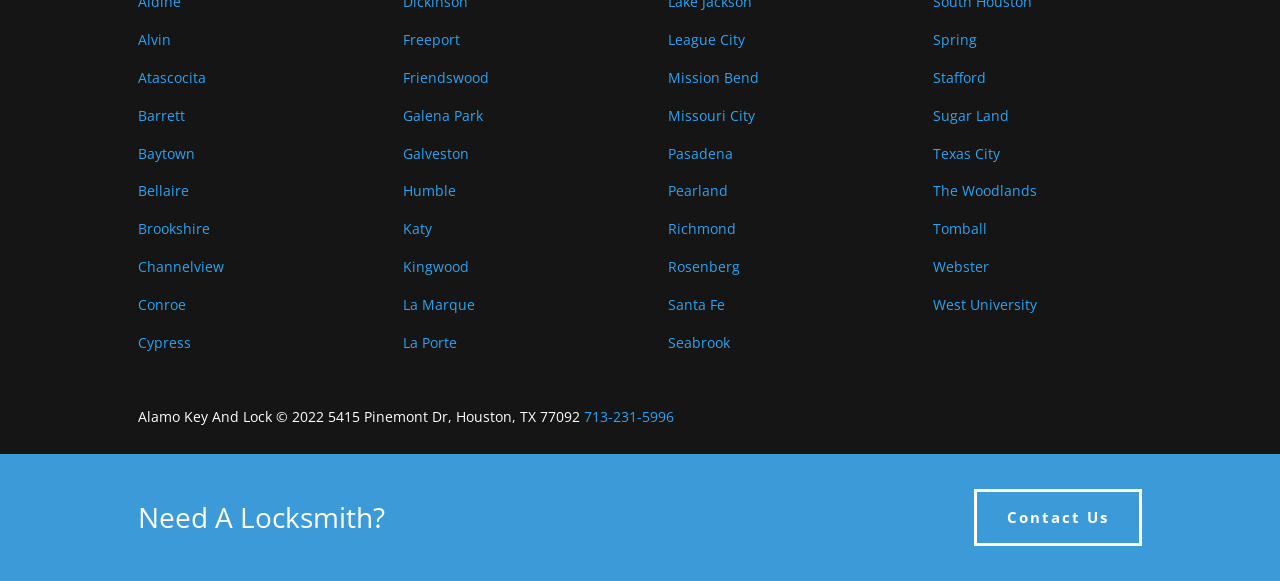Carefully examine the image and provide an in-depth answer to the question: What is the purpose of the webpage?

Based on the content of the webpage, including the company name, address, and phone number, as well as the list of cities, I infer that the purpose of the webpage is to provide locksmith services to customers in the listed cities.